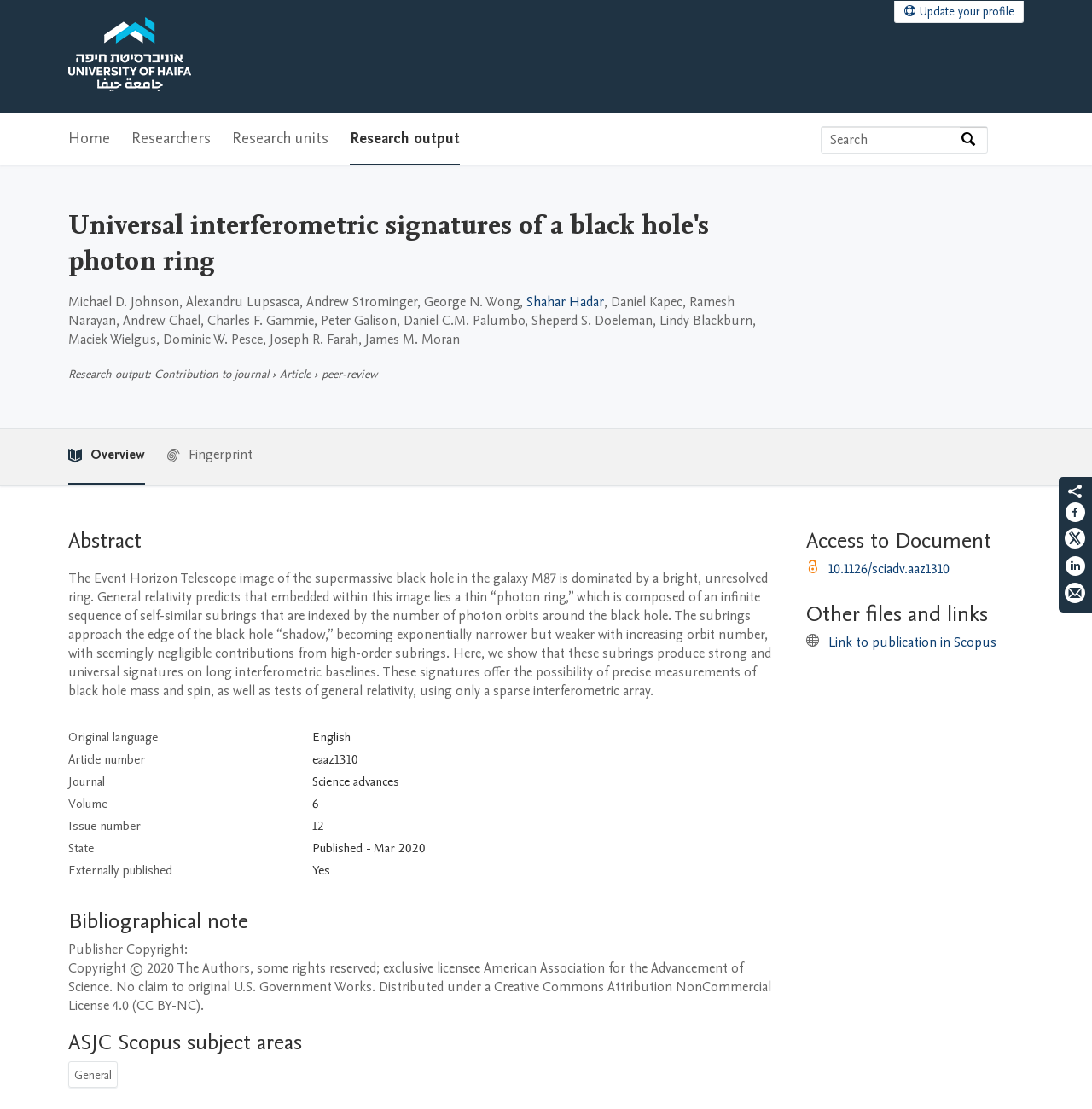What is the name of the university?
Use the information from the image to give a detailed answer to the question.

The name of the university can be found in the top-left corner of the webpage, where the university logo is located. The text 'University of Haifa' is written next to the logo.